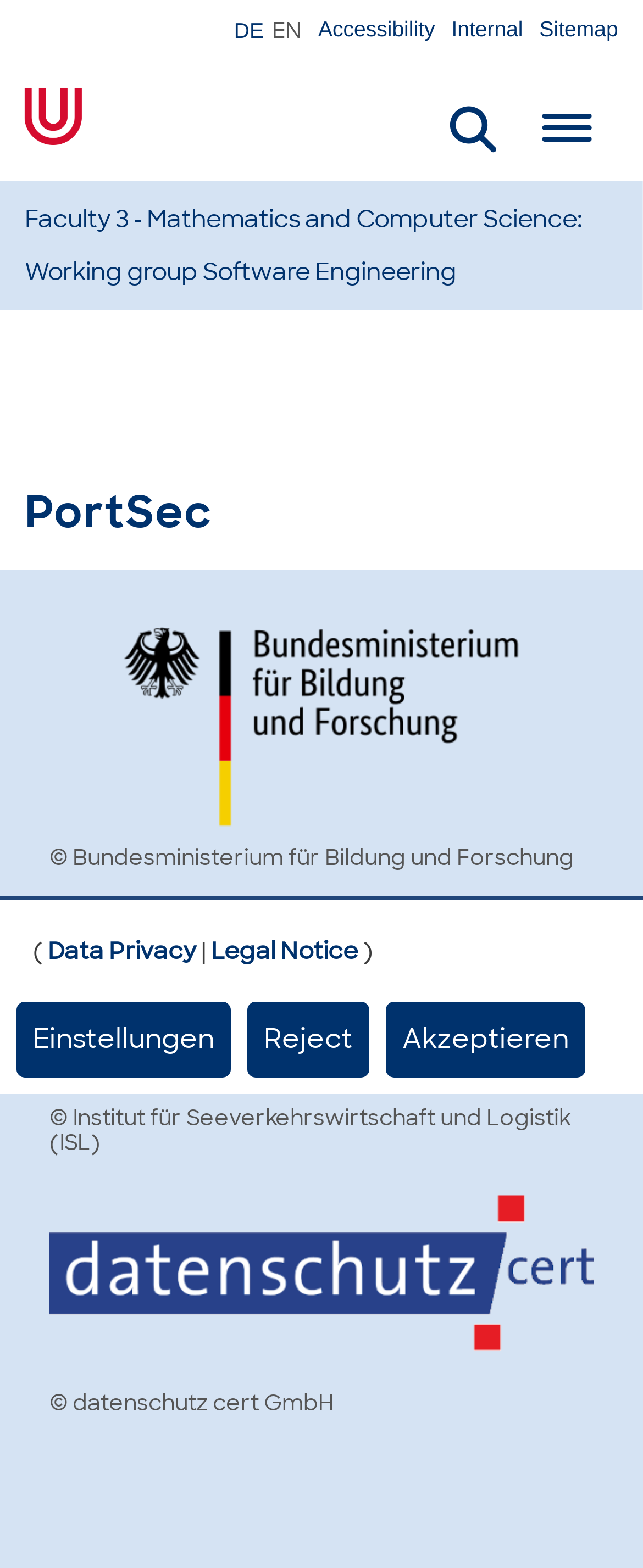Answer the following inquiry with a single word or phrase:
How many logos are displayed on the webpage?

4